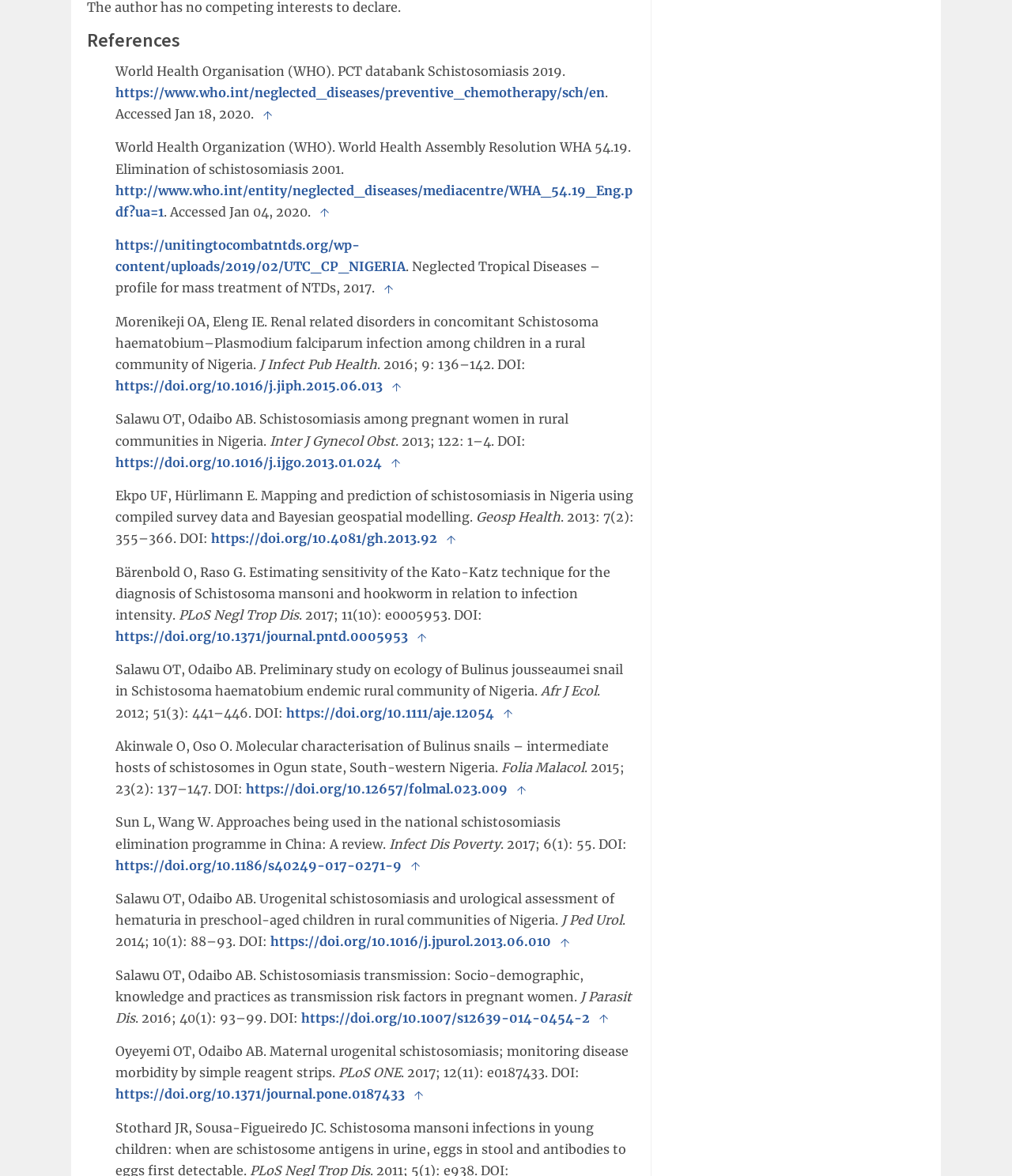Use one word or a short phrase to answer the question provided: 
What is the title of the first reference?

World Health Organisation (WHO). PCT databank Schistosomiasis 2019.